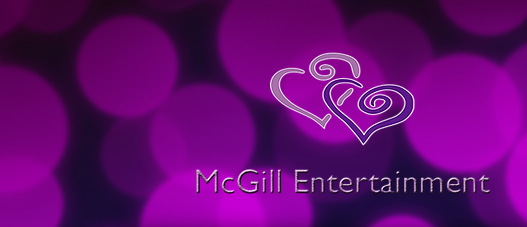What is the font style of the company name?
Please provide a full and detailed response to the question.

The caption describes the font style of the company name 'McGill Entertainment' as 'sleek, modern', indicating a clean and contemporary design.